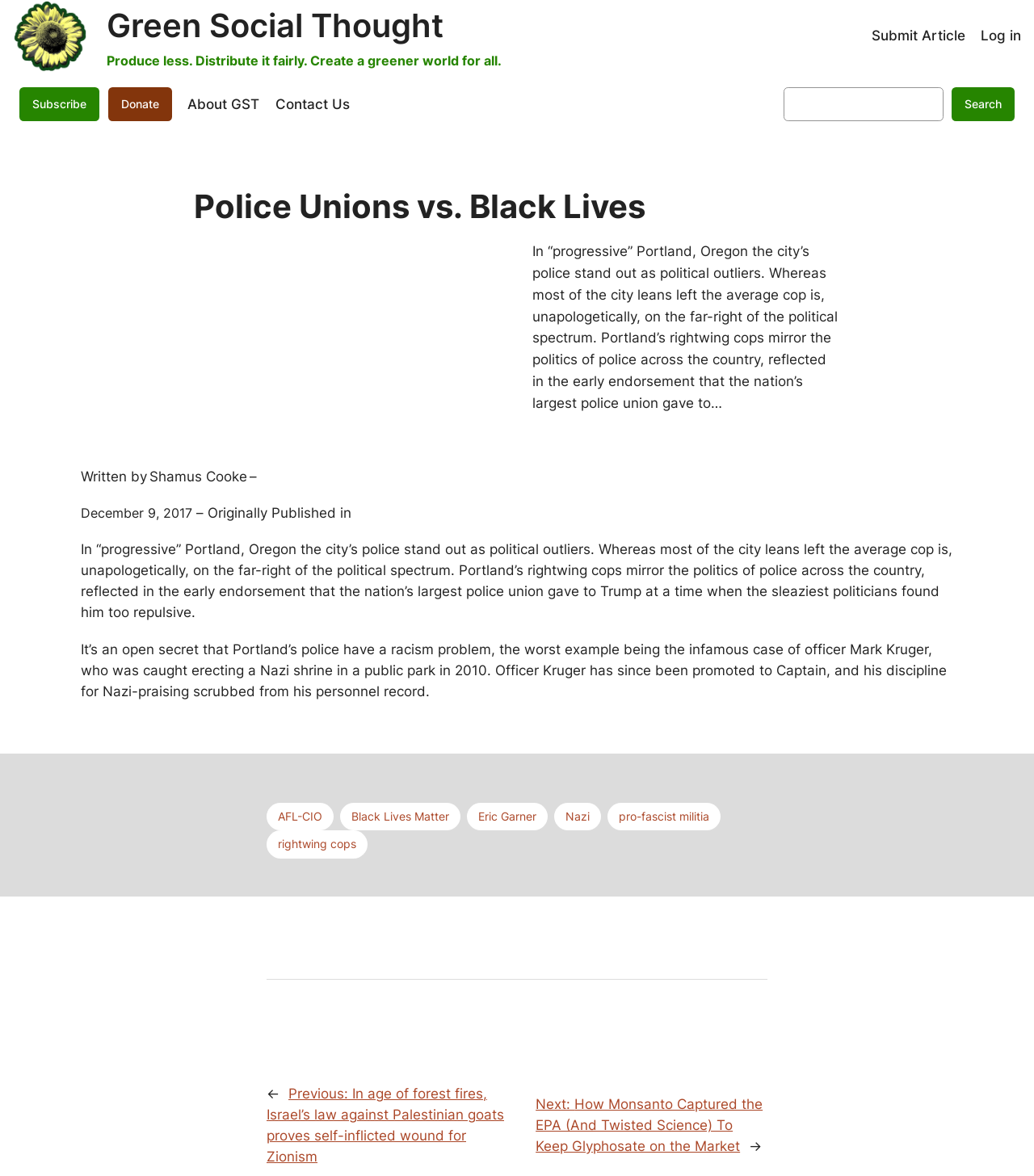Provide your answer to the question using just one word or phrase: Who is the author of the article?

Shamus Cooke